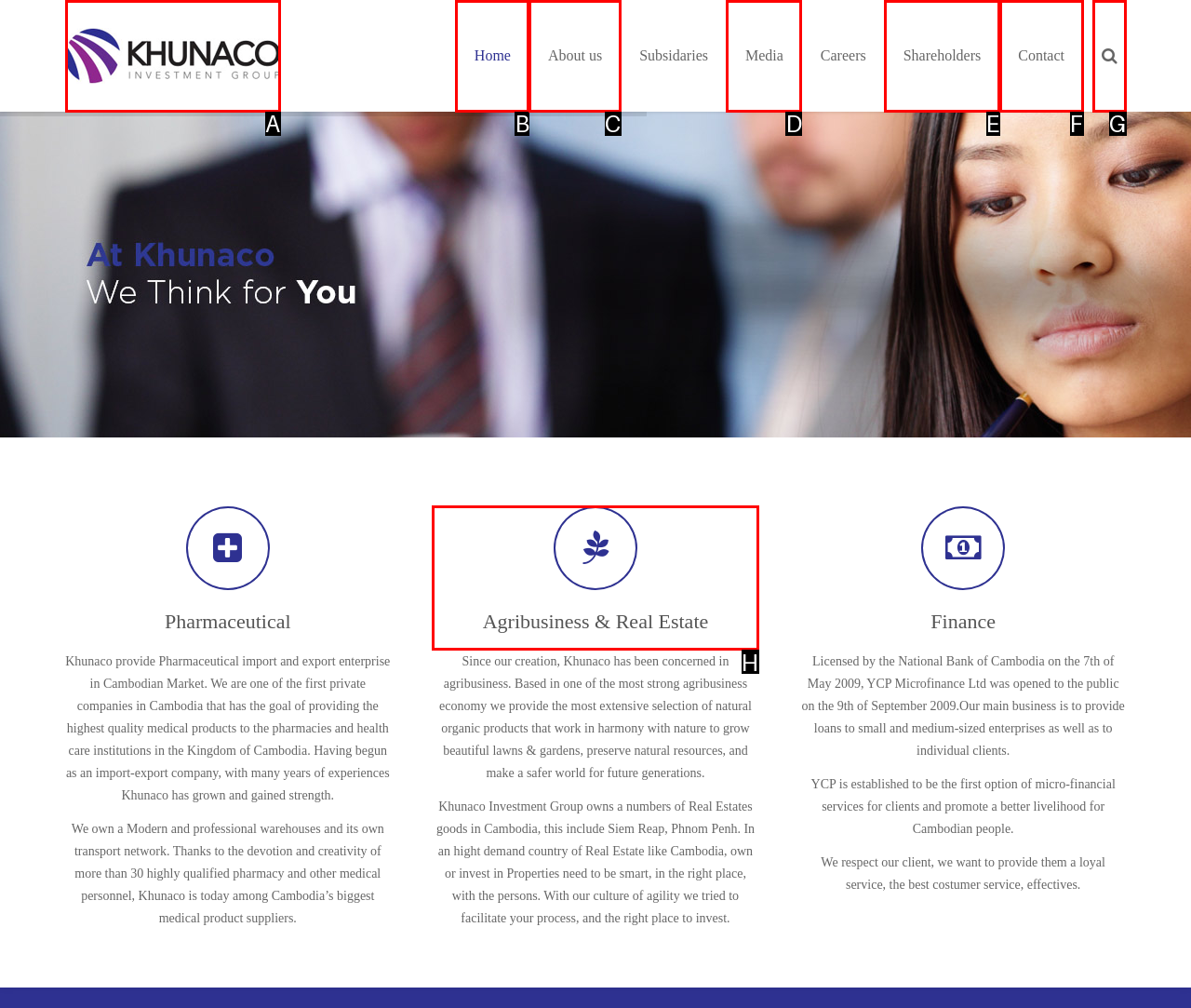Choose the HTML element that needs to be clicked for the given task: Learn about Agribusiness & Real Estate Respond by giving the letter of the chosen option.

H